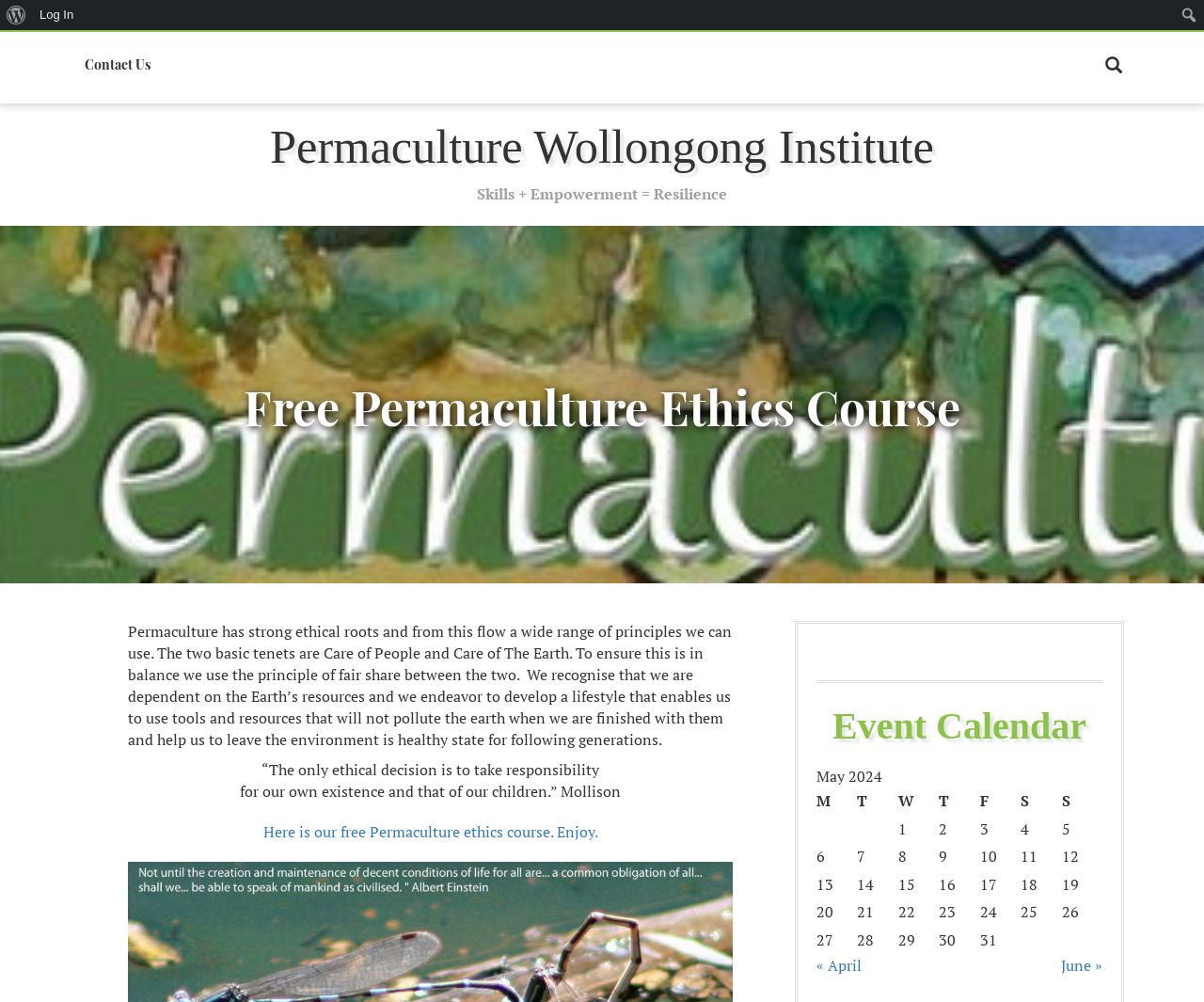Locate the bounding box coordinates of the clickable part needed for the task: "Click Contact Us".

[0.062, 0.046, 0.133, 0.083]